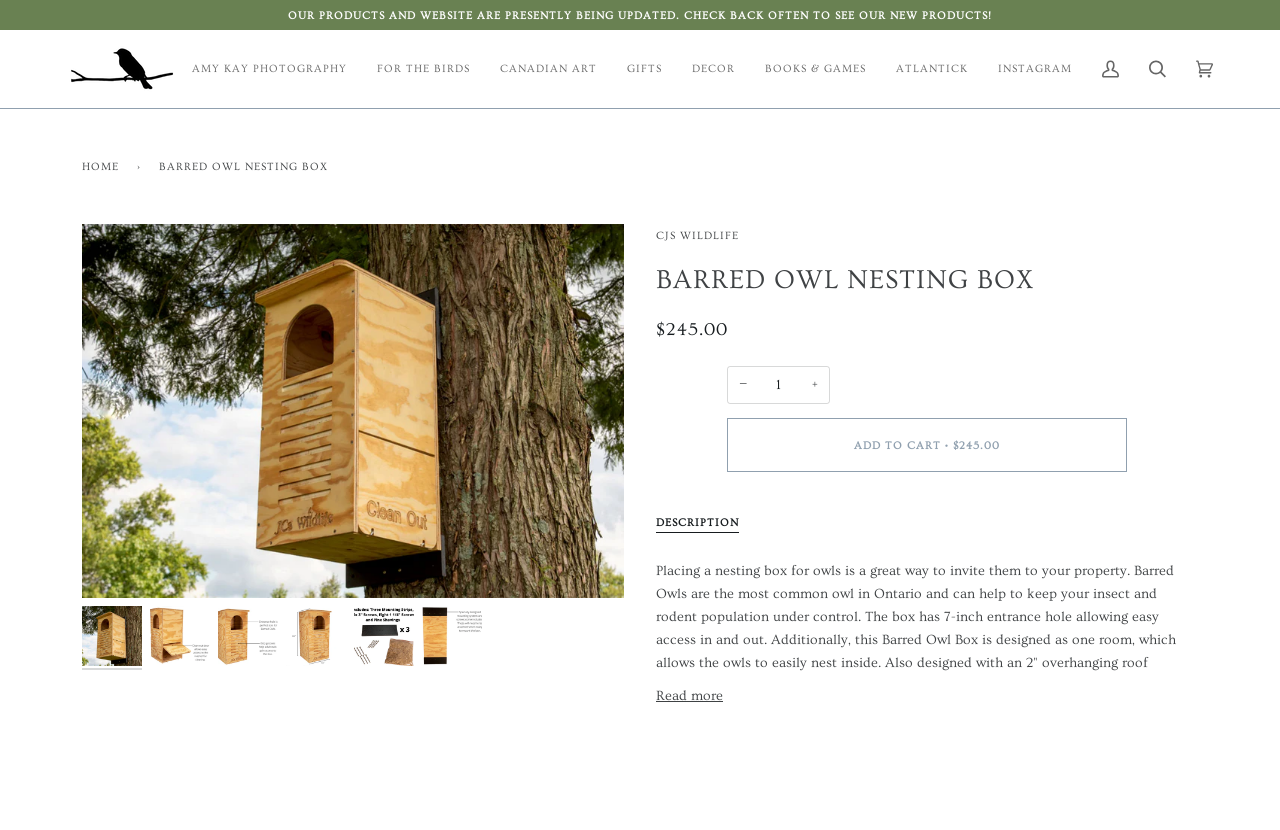Determine the bounding box coordinates of the clickable region to carry out the instruction: "Read more about the 'BARRED OWL NESTING BOX' description".

[0.512, 0.826, 0.565, 0.853]